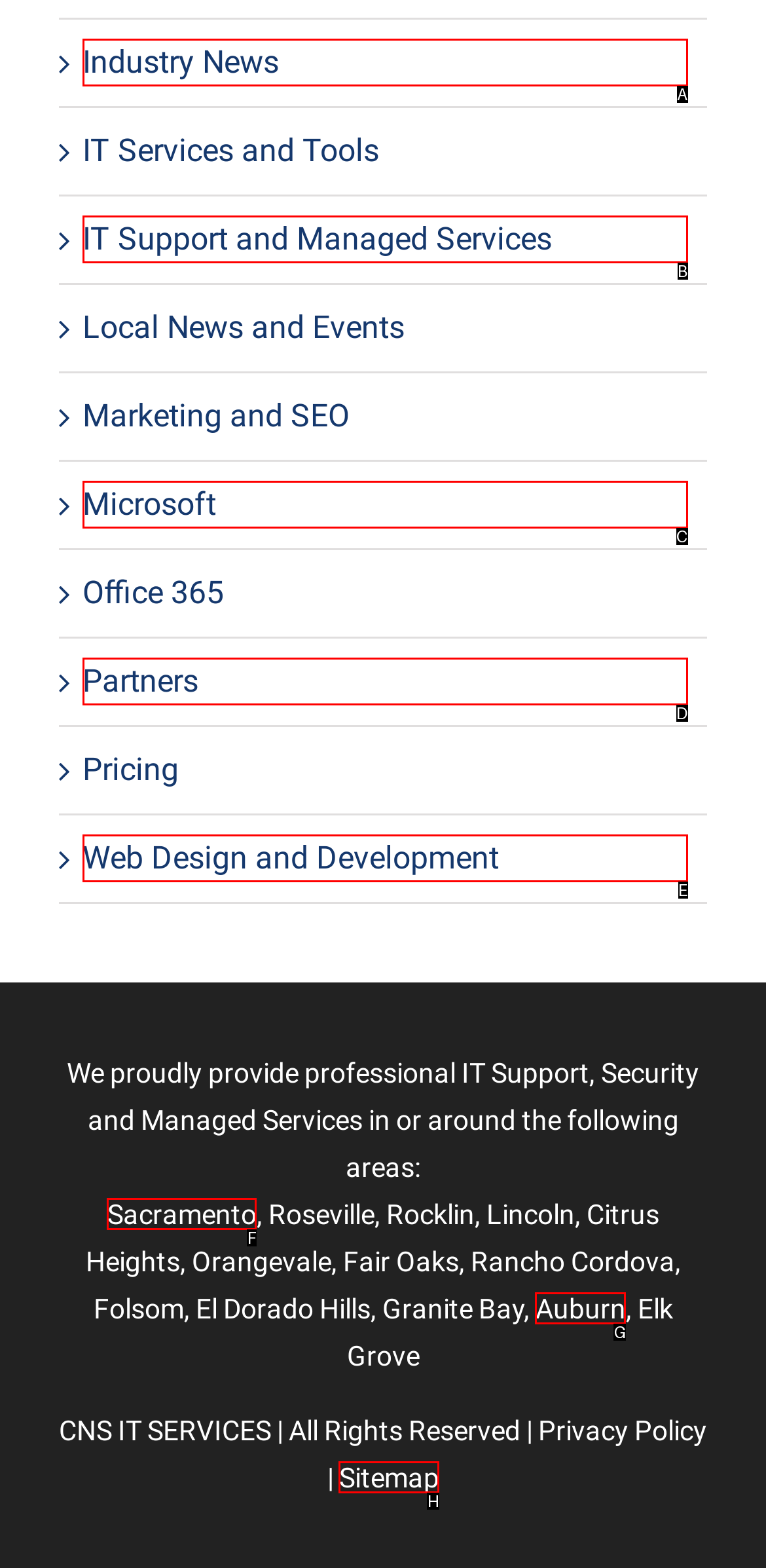Choose the letter of the UI element that aligns with the following description: Auburn
State your answer as the letter from the listed options.

G